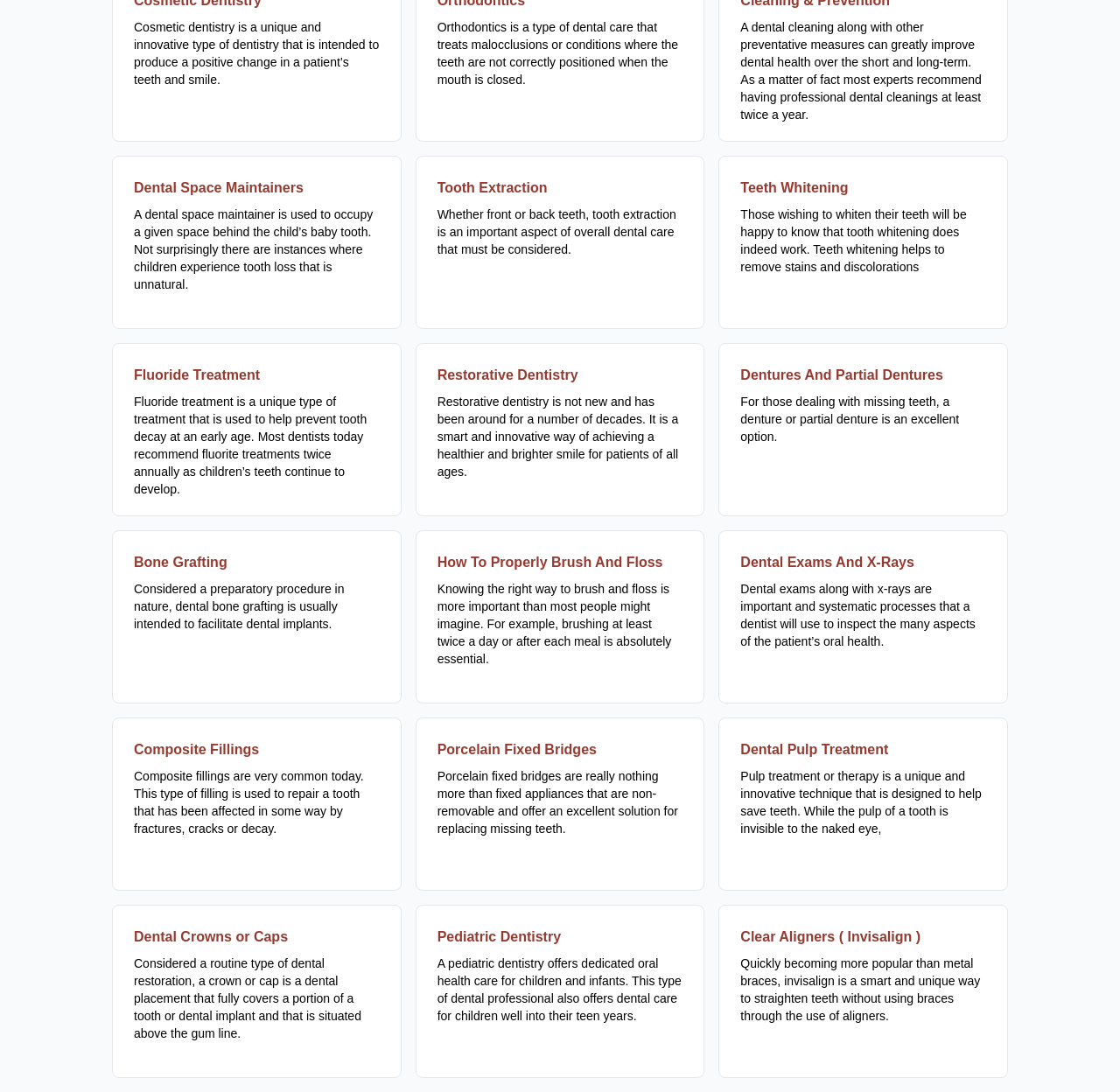From the image, can you give a detailed response to the question below:
What is dental space maintainer used for?

Based on the link 'Dental Space Maintainers A dental space maintainer is used to occupy a given space behind the child’s baby tooth.', it can be inferred that a dental space maintainer is used to occupy a given space.